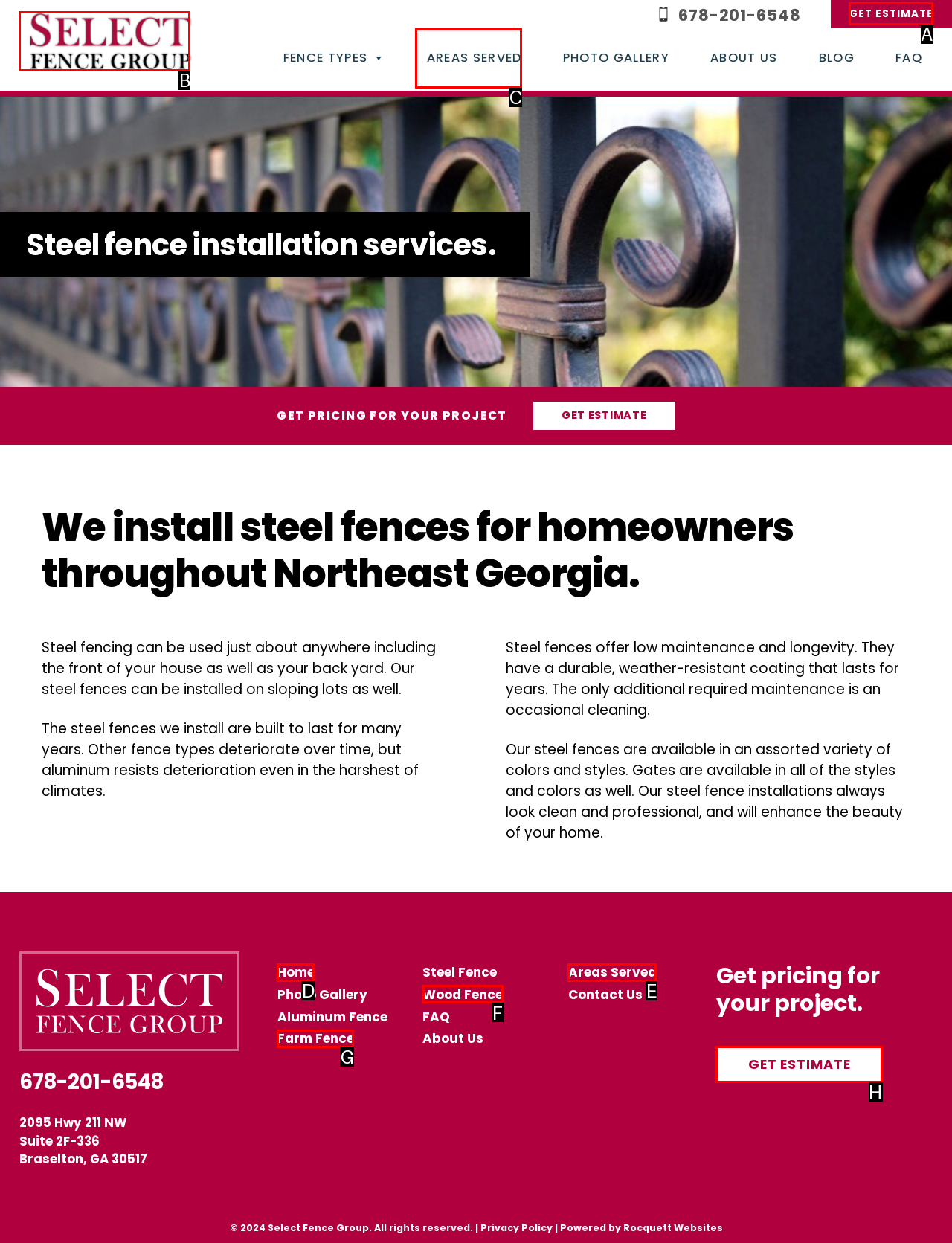Determine which HTML element should be clicked to carry out the following task: View recent discussions Respond with the letter of the appropriate option.

None